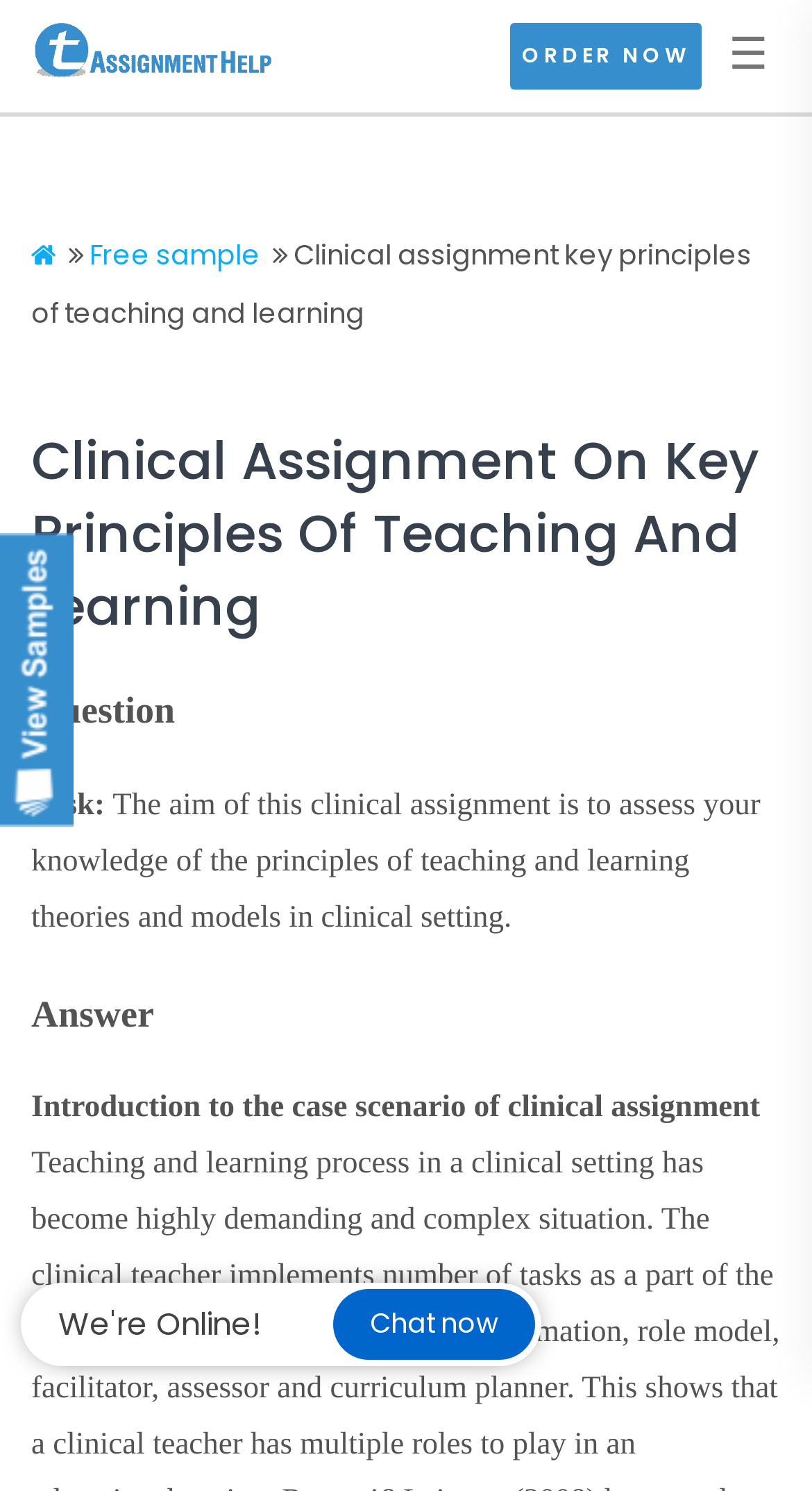What is the case scenario of the clinical assignment about?
Refer to the screenshot and deliver a thorough answer to the question presented.

The case scenario of the clinical assignment is introduced in the 'Answer' section, where it is stated that 'Introduction to the case scenario of clinical assignment'.